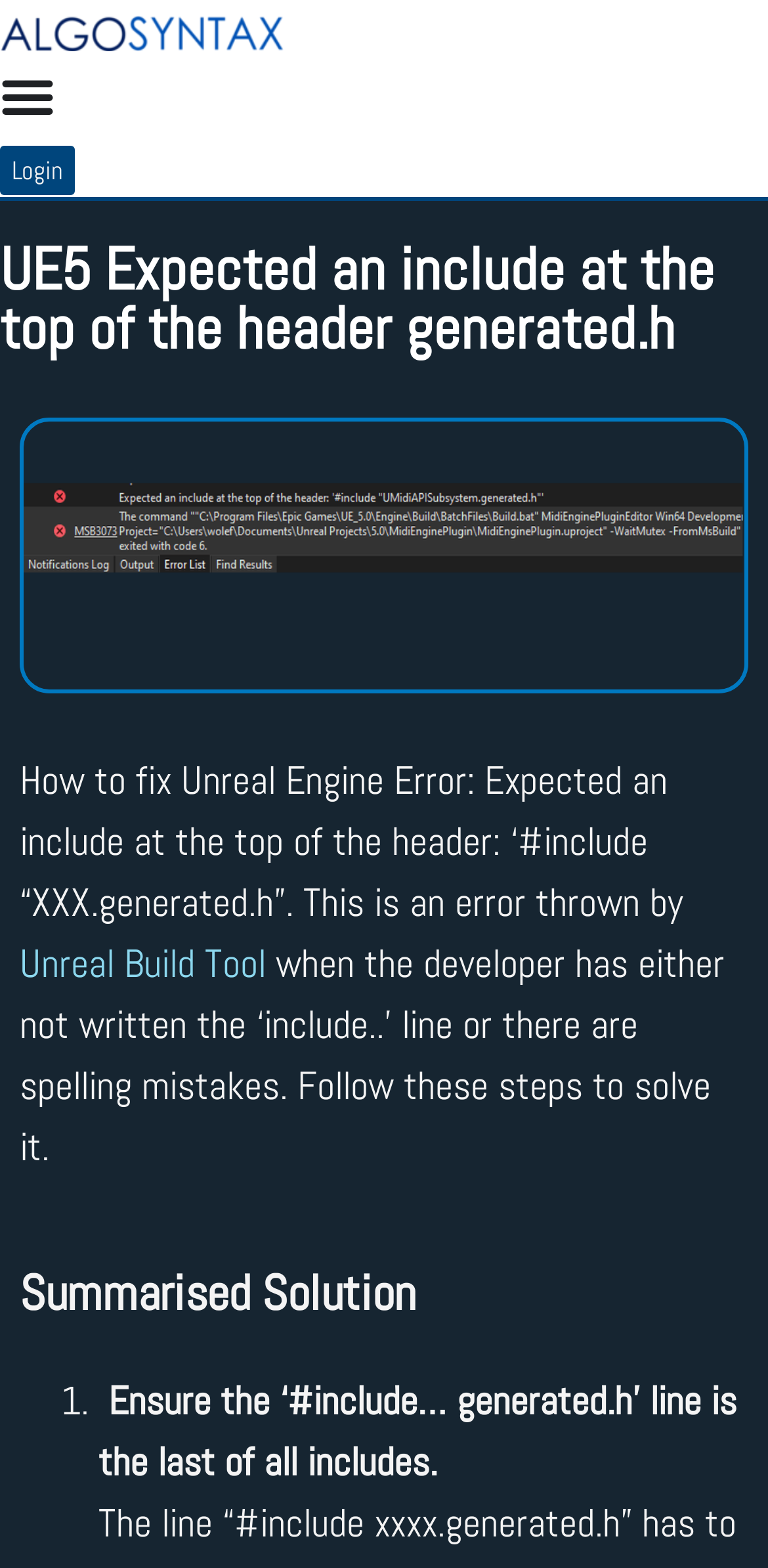Review the image closely and give a comprehensive answer to the question: What is the error thrown by Unreal Build Tool?

According to the webpage content, the error thrown by Unreal Build Tool is 'Expected an include at the top of the header: '#include “XXX.generated.h”', which is described in the StaticText element.